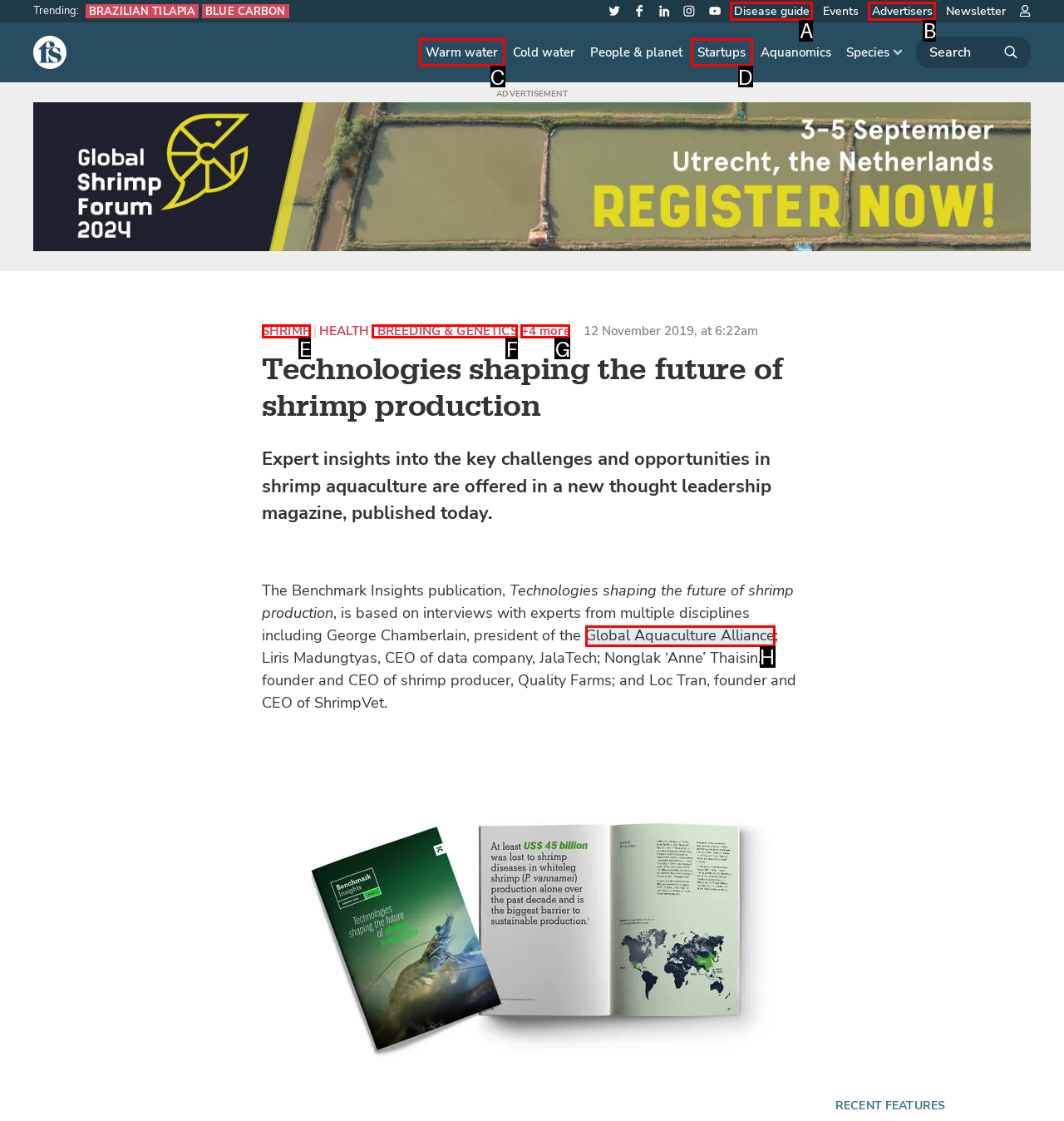Determine which UI element matches this description: Shrimp
Reply with the appropriate option's letter.

E